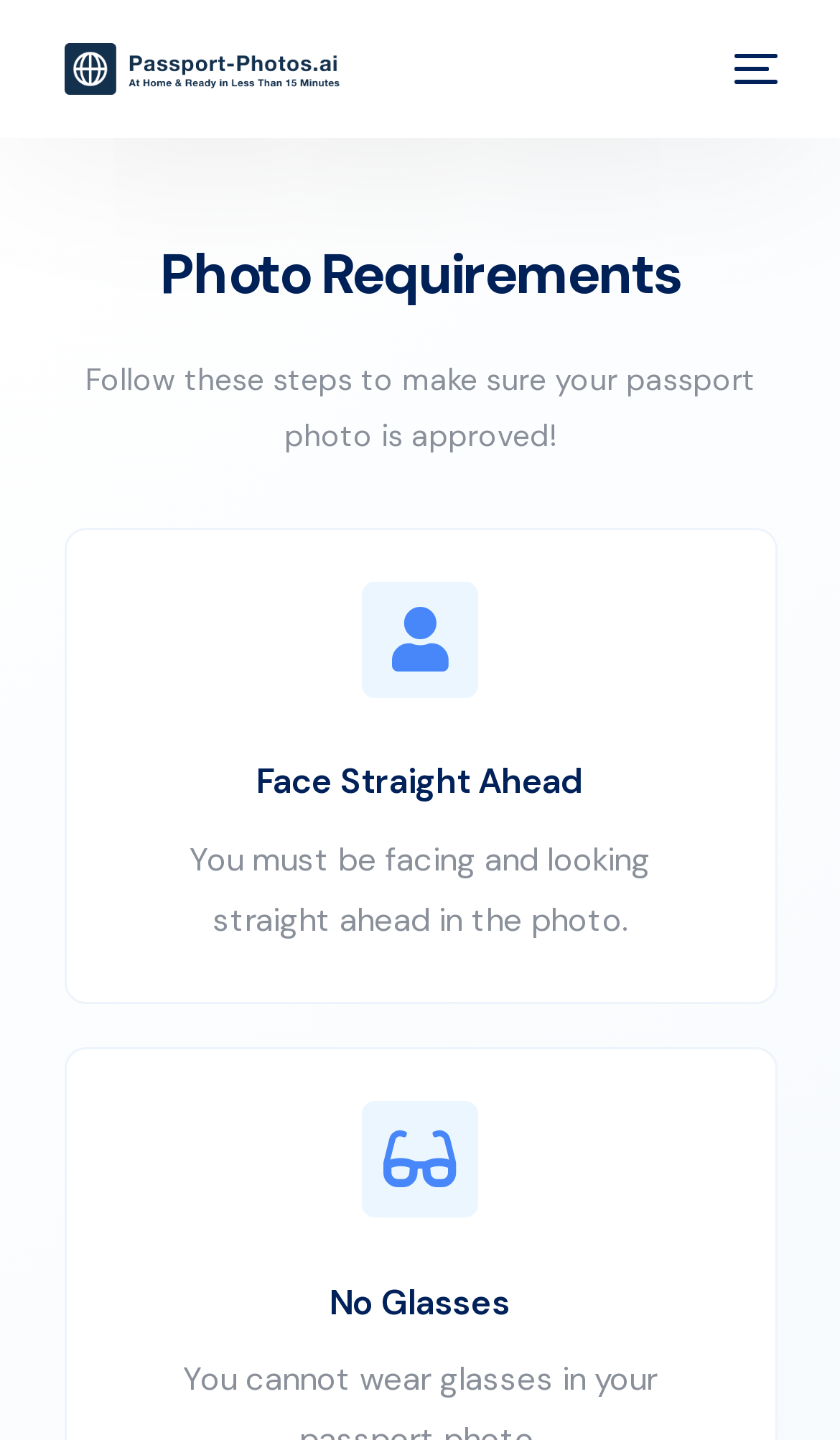Generate a thorough caption that explains the contents of the webpage.

The webpage is about passport photo requirements, with a focus on best practices. At the top left, there is a link to "At Home Passport Photos - Online & Ready in Minutes" accompanied by an image with the same name. On the top right, there are two identical buttons labeled "mobile-menu".

Below the top section, there is a heading "Photo Requirements" followed by a paragraph of text that explains the importance of following the steps to ensure passport photo approval. 

Underneath, there are three sections with headings: "Face Straight Ahead", "No Glasses", and others not mentioned. The "Face Straight Ahead" section has a paragraph of text that elaborates on the requirement. The "No Glasses" section is not fully described in the accessibility tree.

On the left side, there are five links: "Blog", "Photo Requirements", "Example Photos", "Customer Reviews", and "Buy Now", listed in a vertical column. The "Buy Now" link is positioned at the bottom of the column.